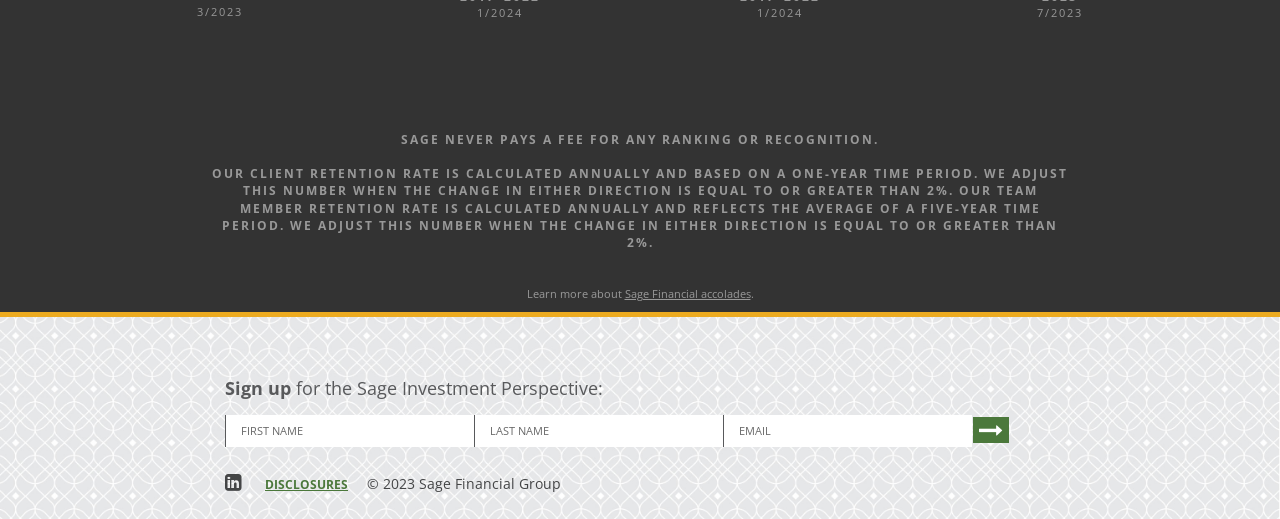What is the copyright year of the webpage?
Refer to the screenshot and deliver a thorough answer to the question presented.

I found the answer by looking at the StaticText element with the description '© 2023 Sage Financial Group' which indicates that the copyright year of the webpage is 2023.